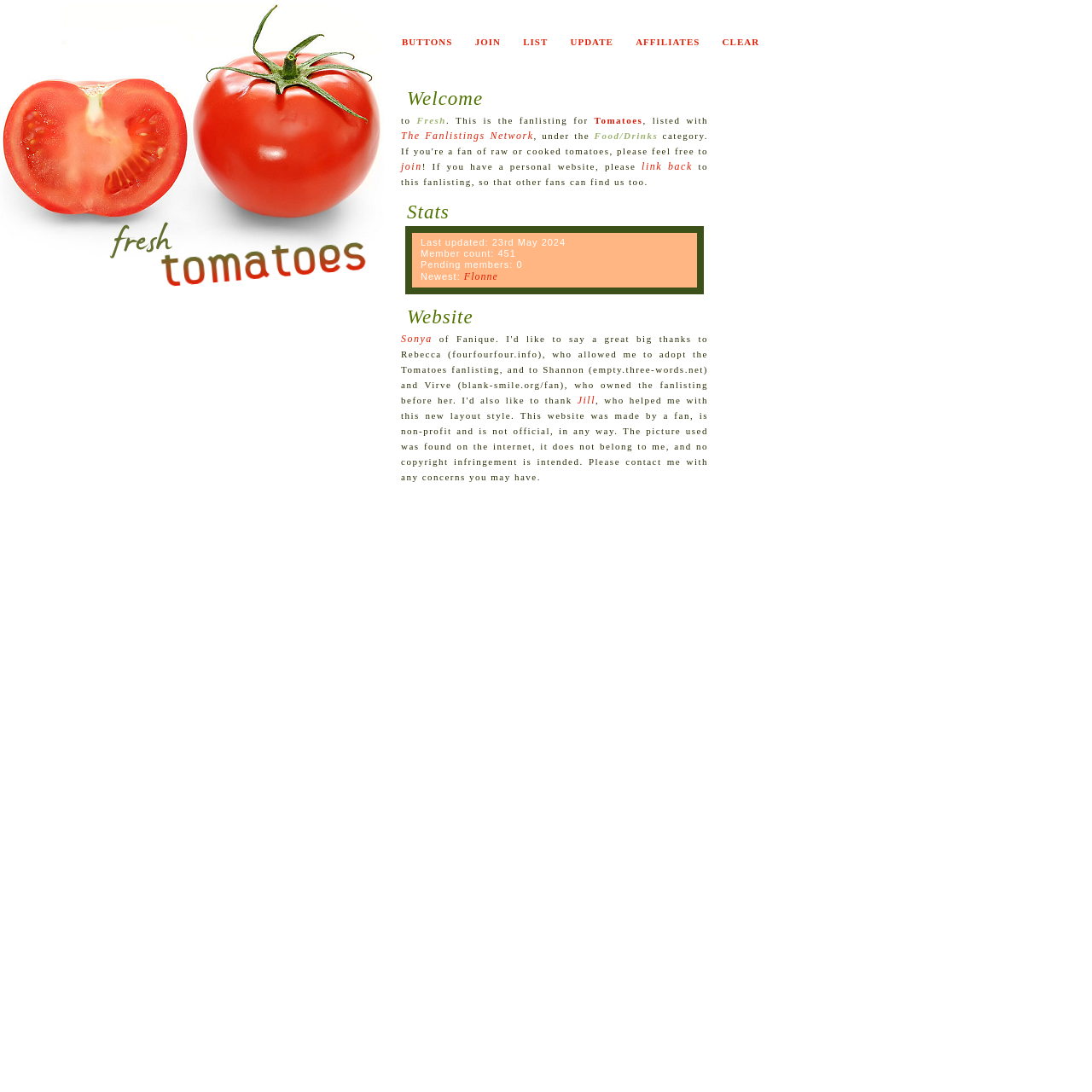How many members are there in the fanlisting?
Use the screenshot to answer the question with a single word or phrase.

451